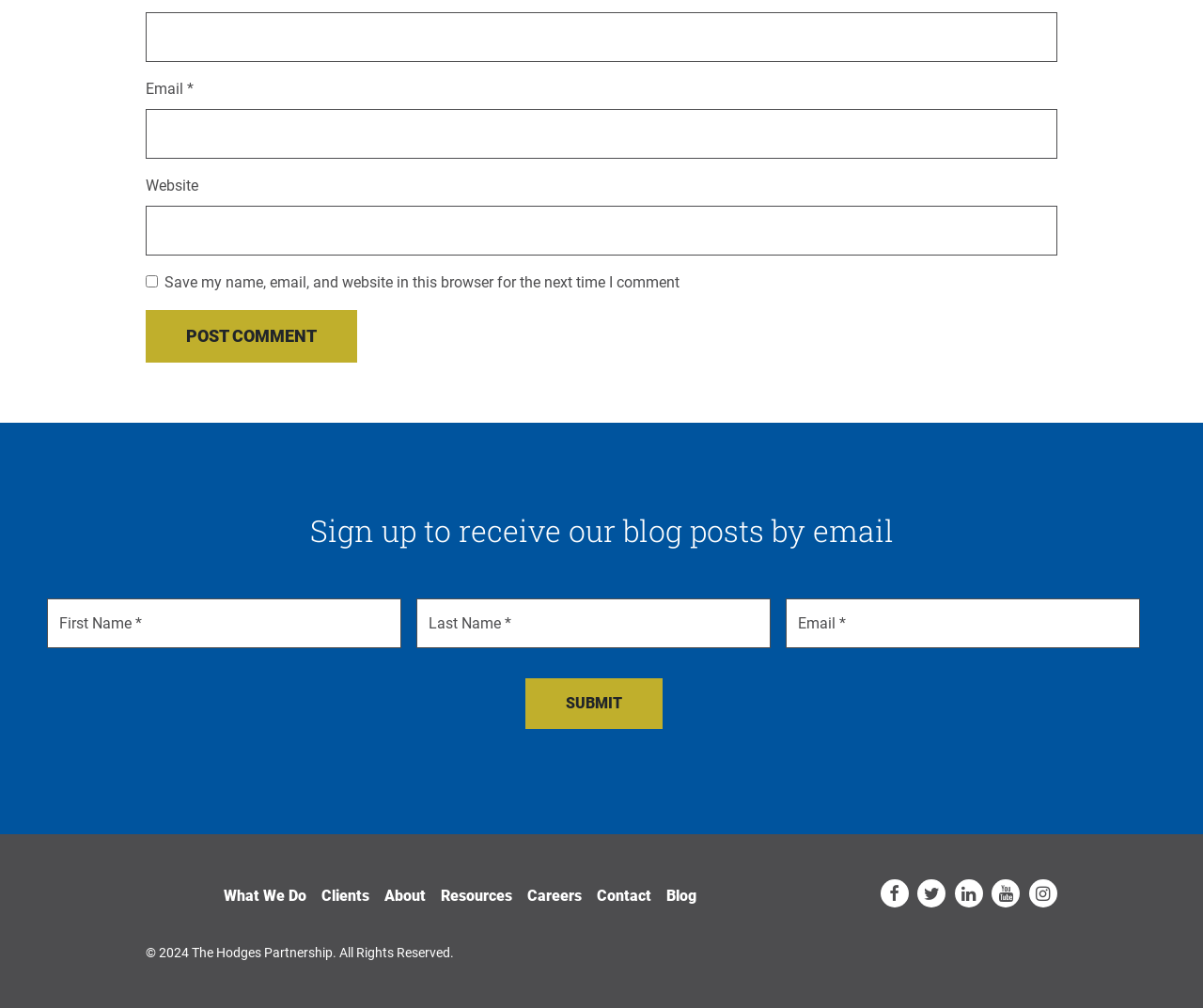Give a one-word or short-phrase answer to the following question: 
What is the purpose of the checkbox?

Save comment info